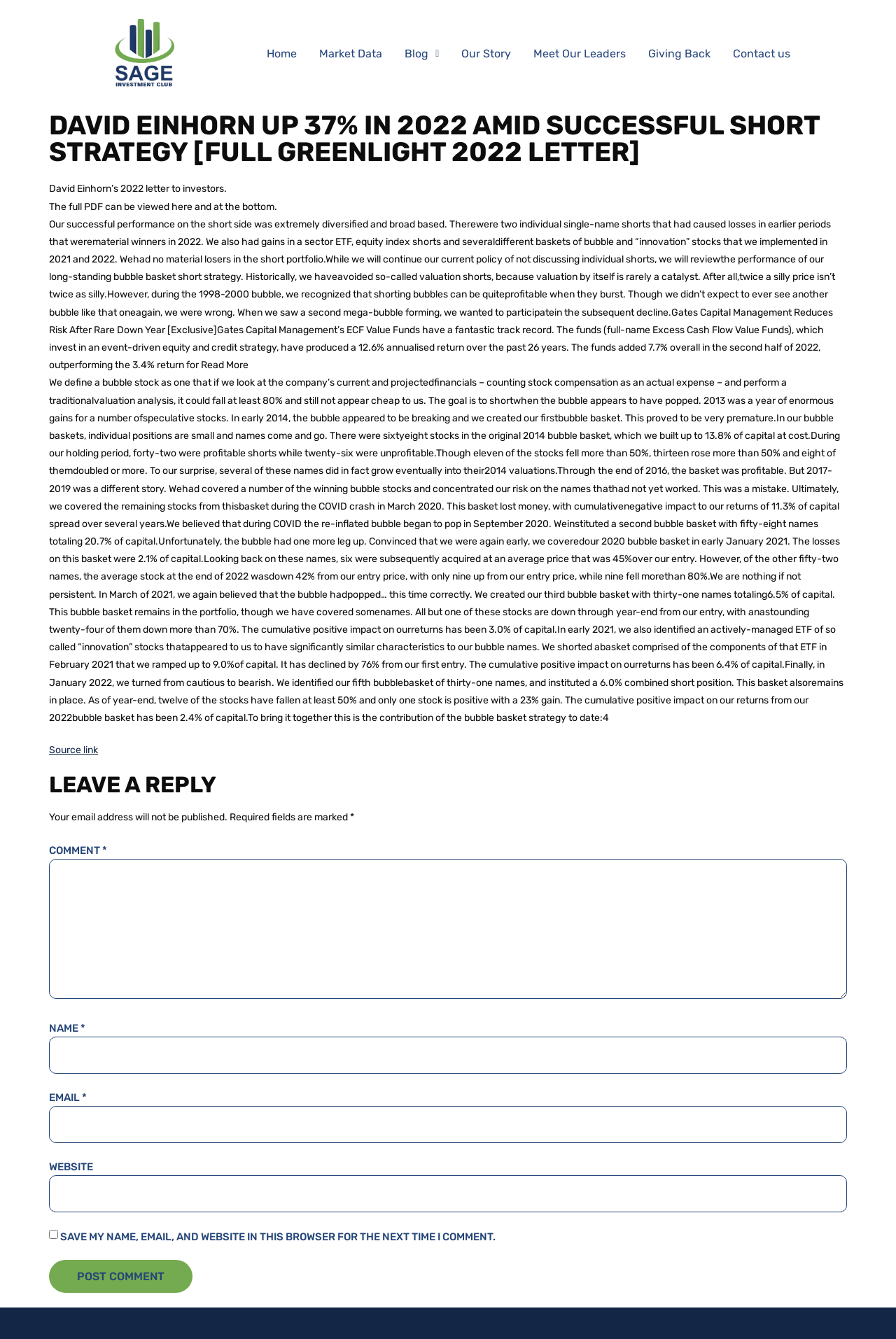Provide the bounding box coordinates for the area that should be clicked to complete the instruction: "Enter a comment".

[0.055, 0.641, 0.945, 0.746]